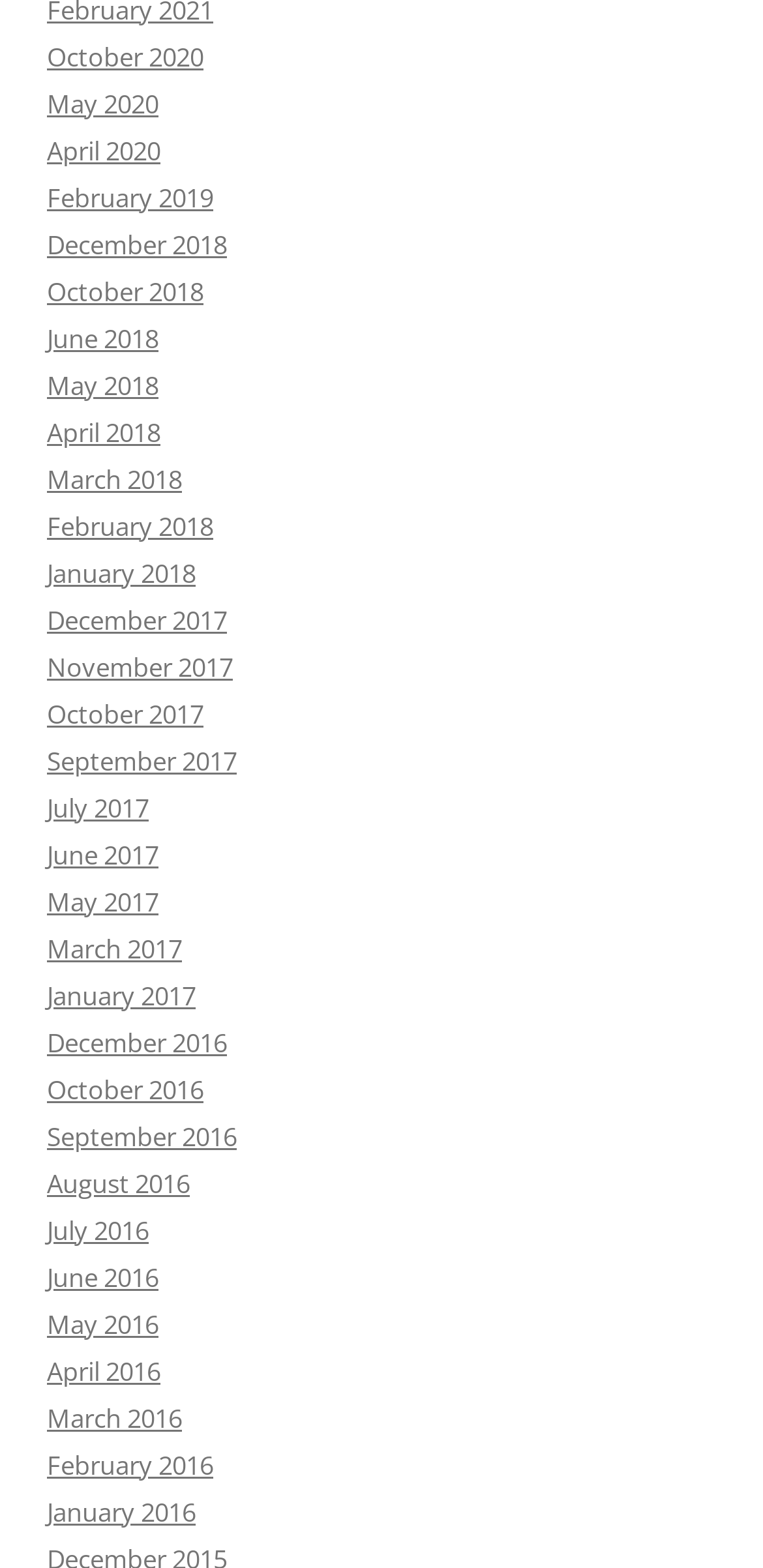Locate the bounding box coordinates of the element I should click to achieve the following instruction: "Post a reply".

None